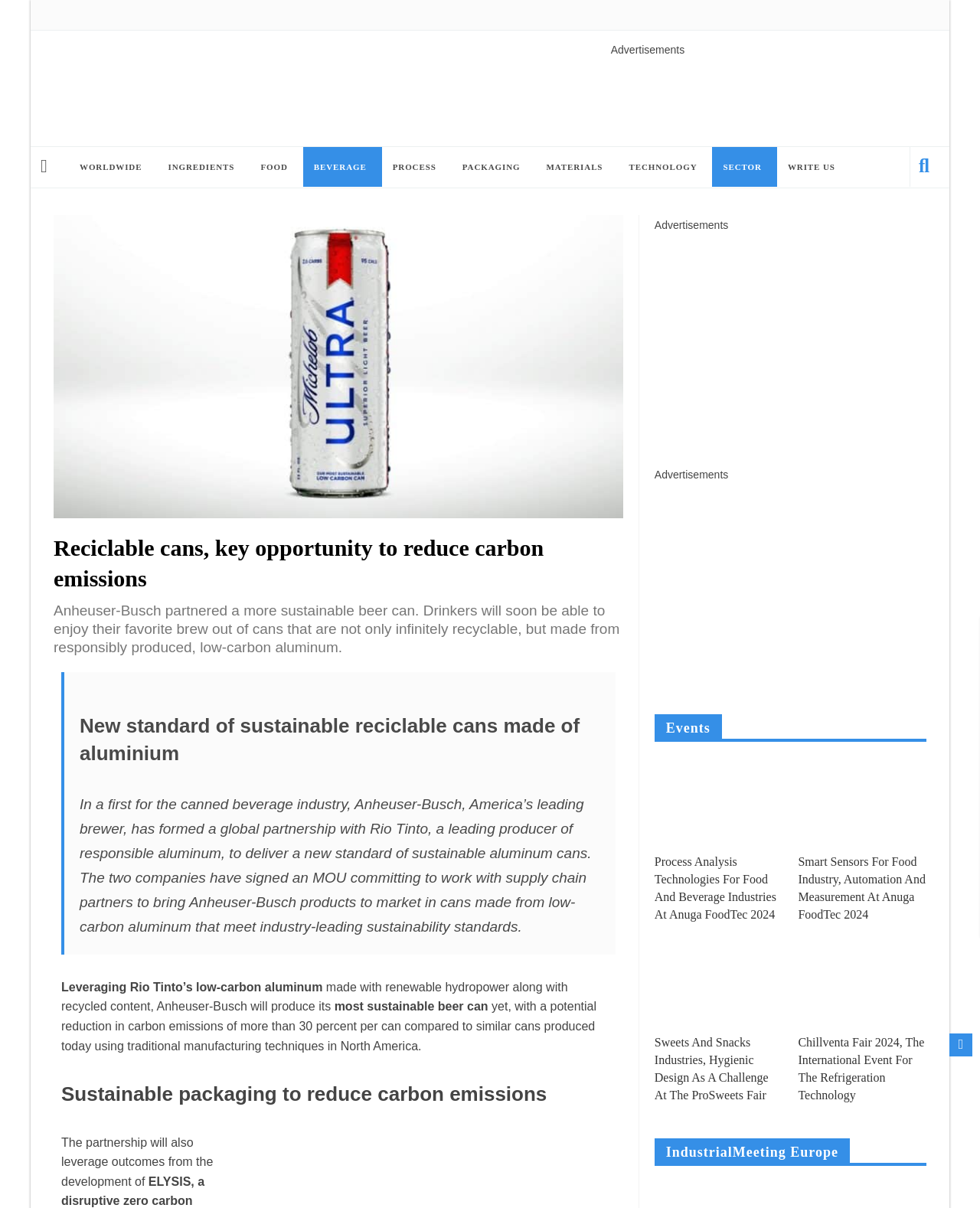What is the potential reduction in carbon emissions per can?
Please provide a single word or phrase based on the screenshot.

more than 30 percent